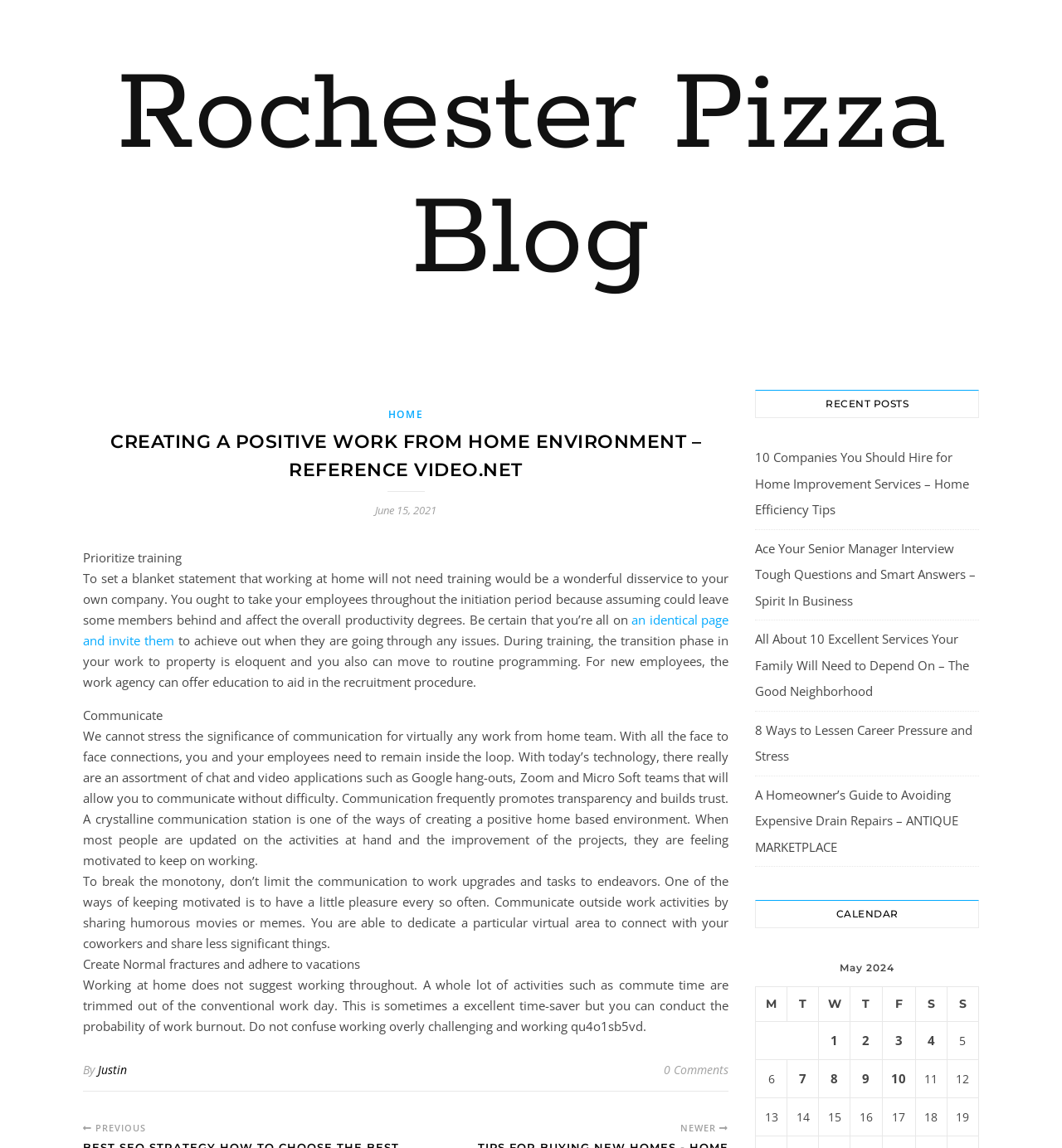Given the element description "Rochester Pizza Blog" in the screenshot, predict the bounding box coordinates of that UI element.

[0.0, 0.047, 1.0, 0.264]